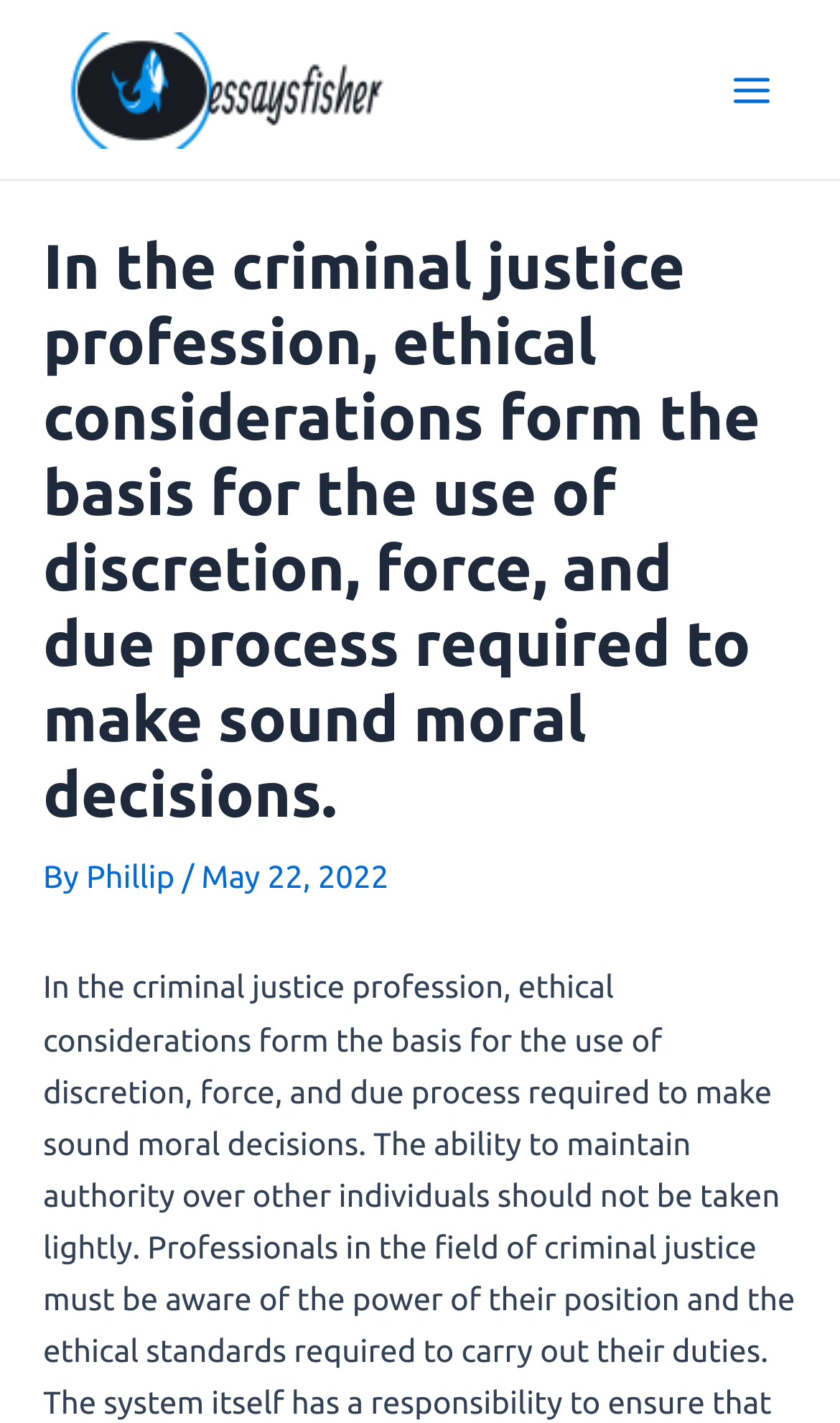What is the main topic of the article?
Using the image as a reference, answer with just one word or a short phrase.

Criminal justice profession